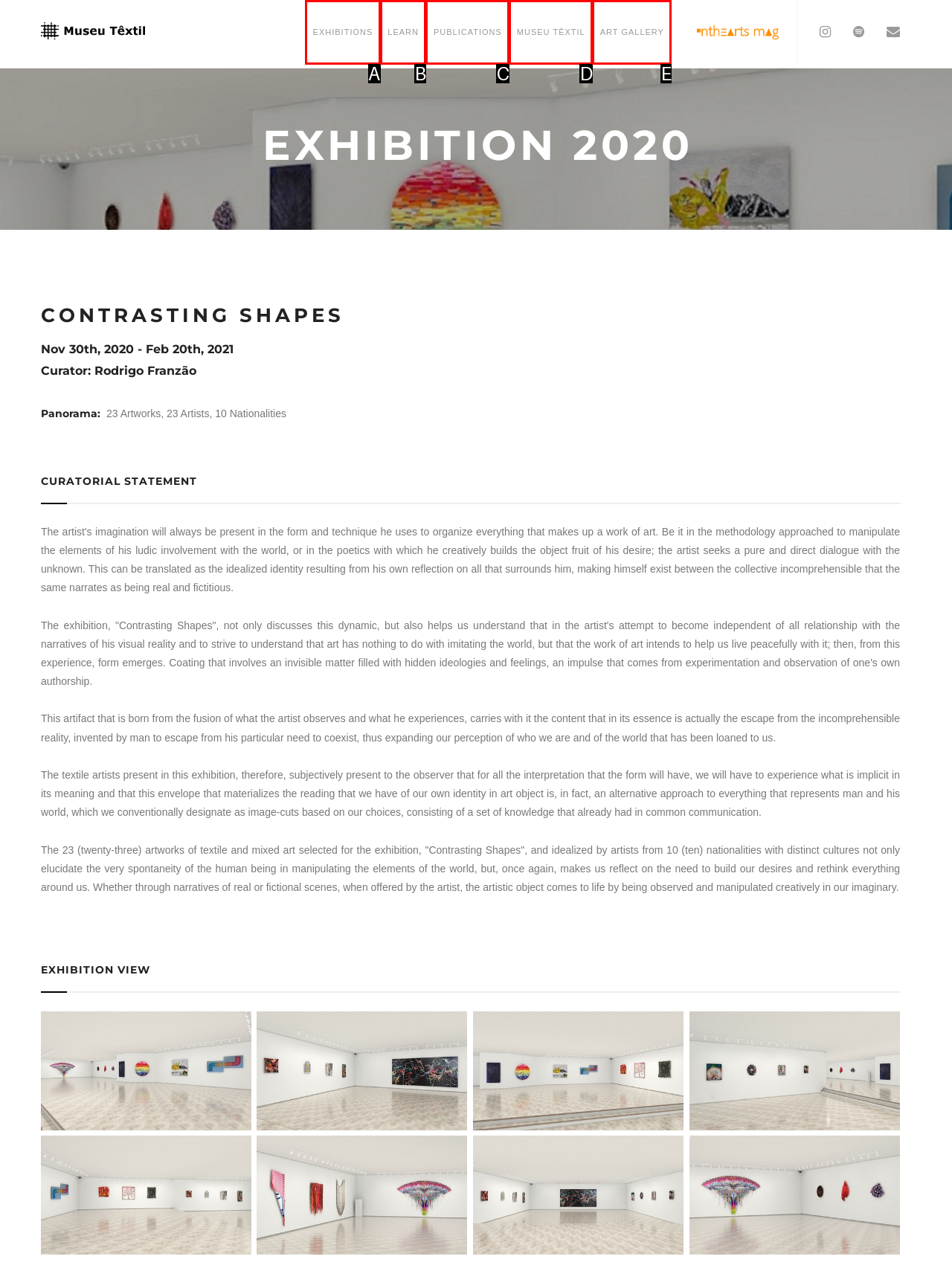Select the letter of the option that corresponds to: Art Gallery
Provide the letter from the given options.

E